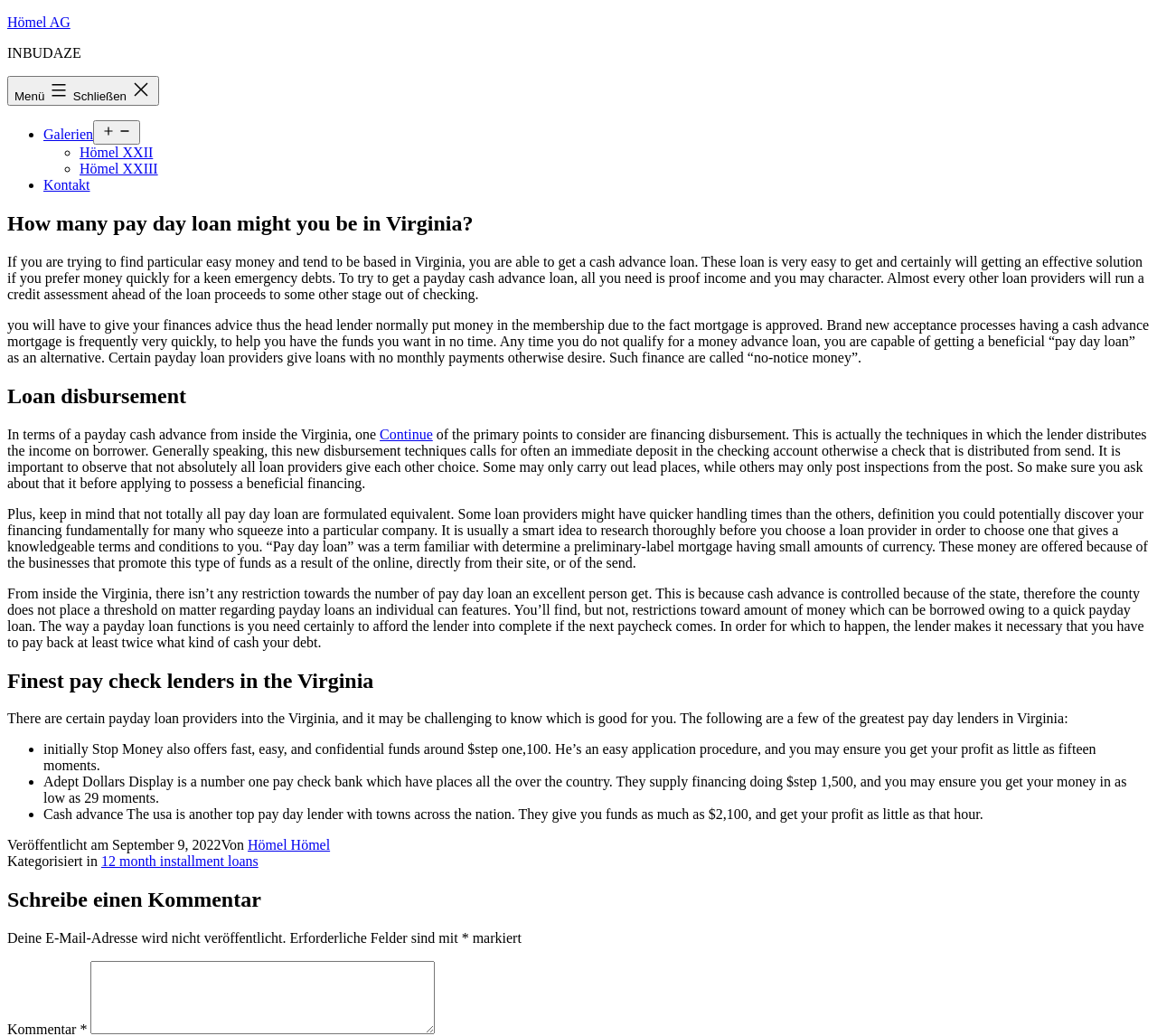Can you identify the bounding box coordinates of the clickable region needed to carry out this instruction: 'Get the book 'Learning PHP, MySQL & JavaScript''? The coordinates should be four float numbers within the range of 0 to 1, stated as [left, top, right, bottom].

None